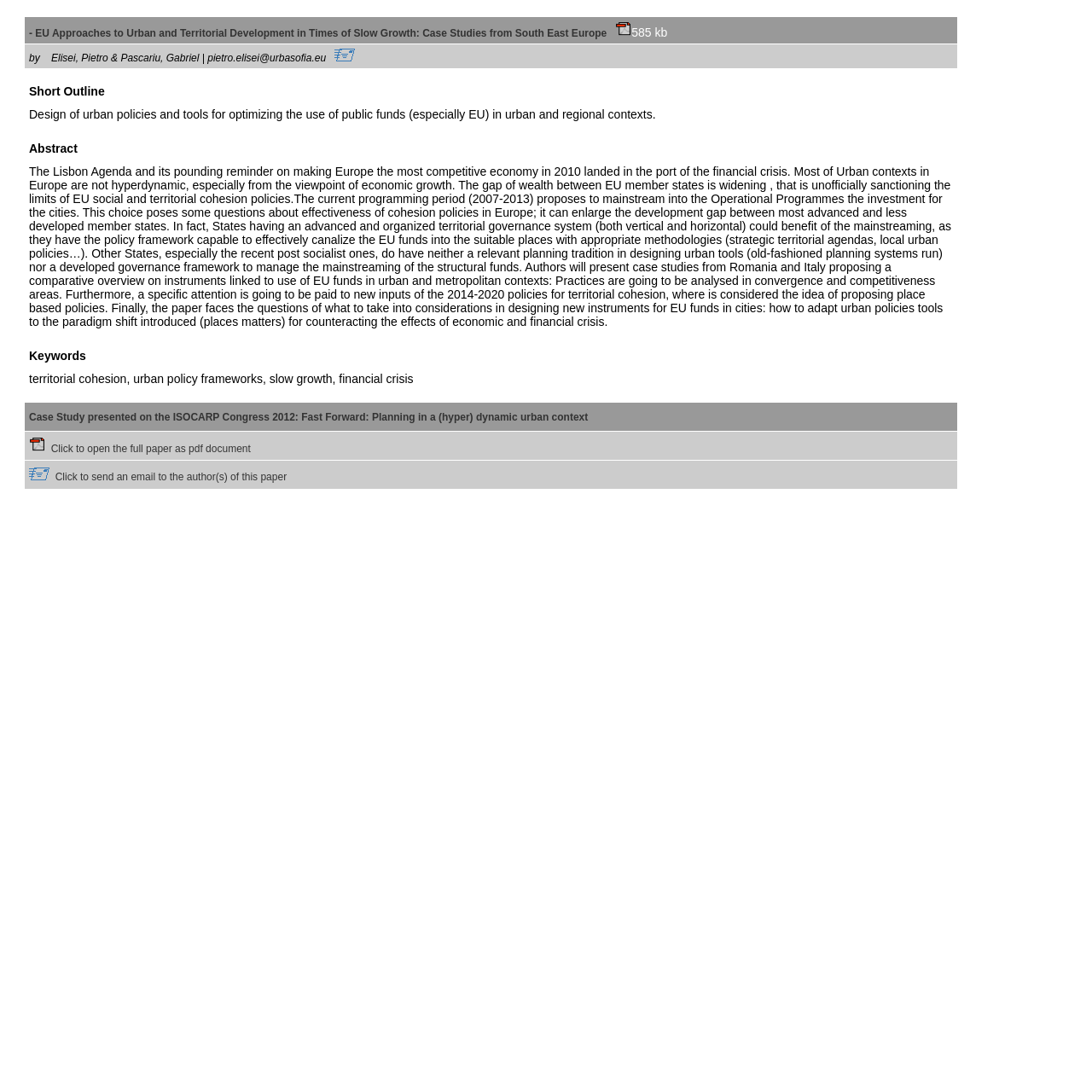Write an elaborate caption that captures the essence of the webpage.

The webpage is titled "ISOCARP Case Info" and appears to be a detailed summary of a research paper. At the top-left corner, there is a small image. Below the image, there is a table with a single row that spans almost the entire width of the page. The table contains a brief description of the paper, including its title, authors, and a link to open the paper content. The title of the paper is "EU Approaches to Urban and Territorial Development in Times of Slow Growth: Case Studies from South East Europe".

Below the table, there is a larger table that occupies most of the page. This table has multiple rows, each containing a section of the paper's abstract. The abstract discusses the challenges of urban development in Europe, particularly in the context of slow economic growth. It also mentions the importance of effective cohesion policies and the need for place-based approaches.

The table has several rows, each with a distinct section of the abstract. The sections are separated by thin horizontal lines, and some rows have images or links to open the paper content or send an email to the authors. The images are small and appear to be icons or buttons.

There are a total of 7 images on the page, all of which are small and used as icons or buttons. There are also 3 links on the page, two of which are used to open the paper content and one to send an email to the authors. The links are located within the table rows and are accompanied by small images.

Overall, the webpage appears to be a detailed summary of a research paper, with a focus on urban development and cohesion policies in Europe.